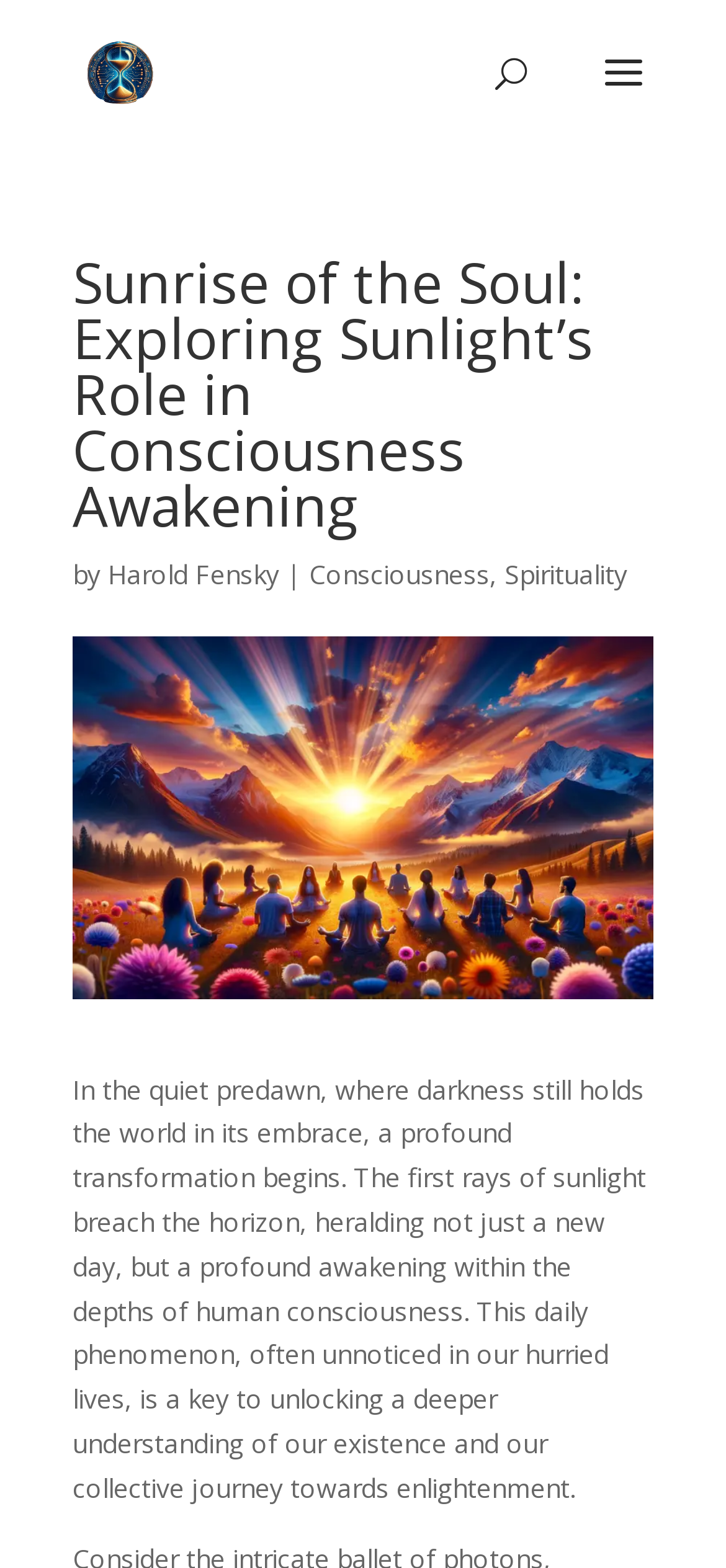What is the tone of the article?
Based on the image, give a concise answer in the form of a single word or short phrase.

Reflective and philosophical